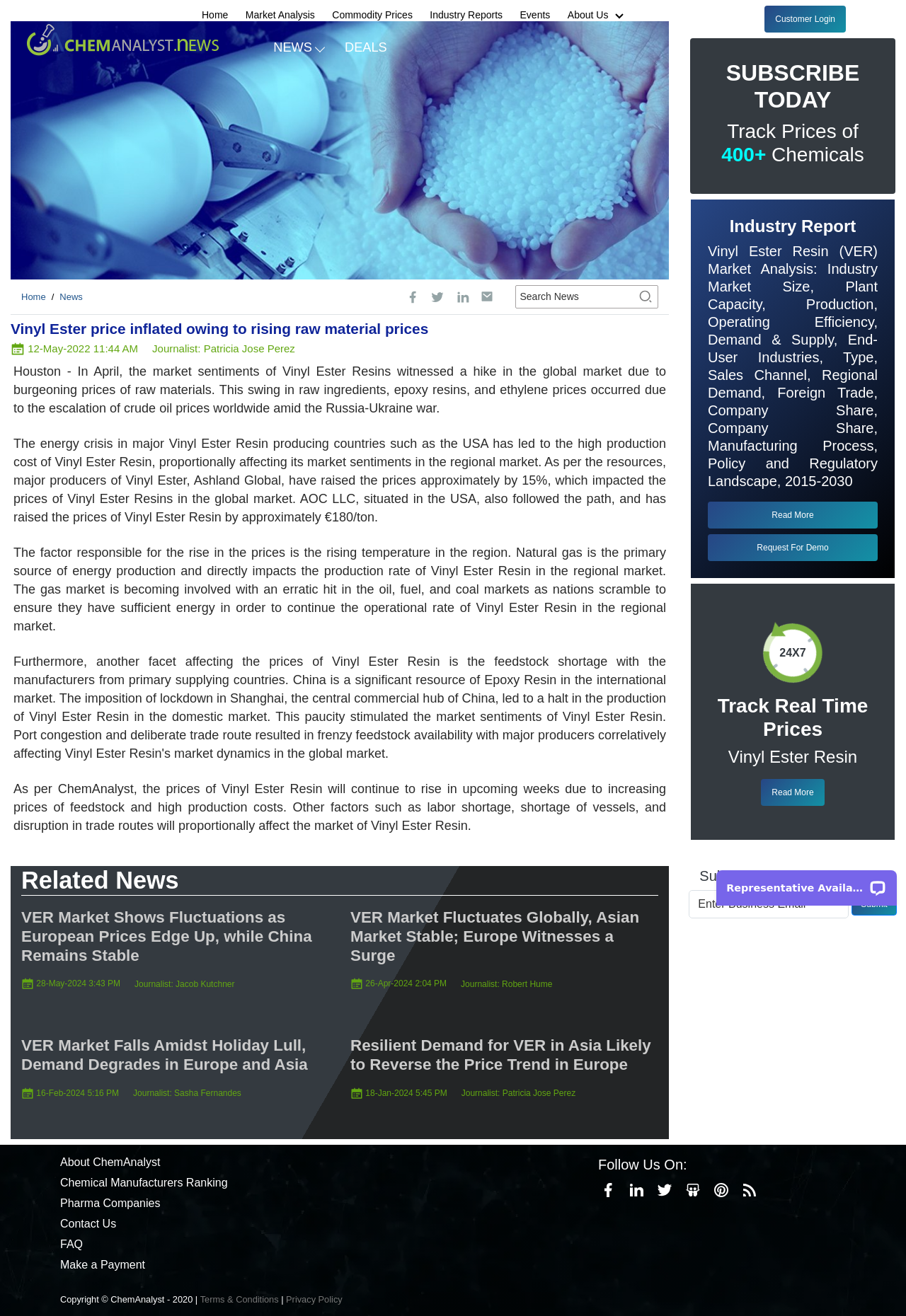Kindly respond to the following question with a single word or a brief phrase: 
What is the topic of the article with the date '12-May-2022 11:44 AM'?

Vinyl Ester Resin market